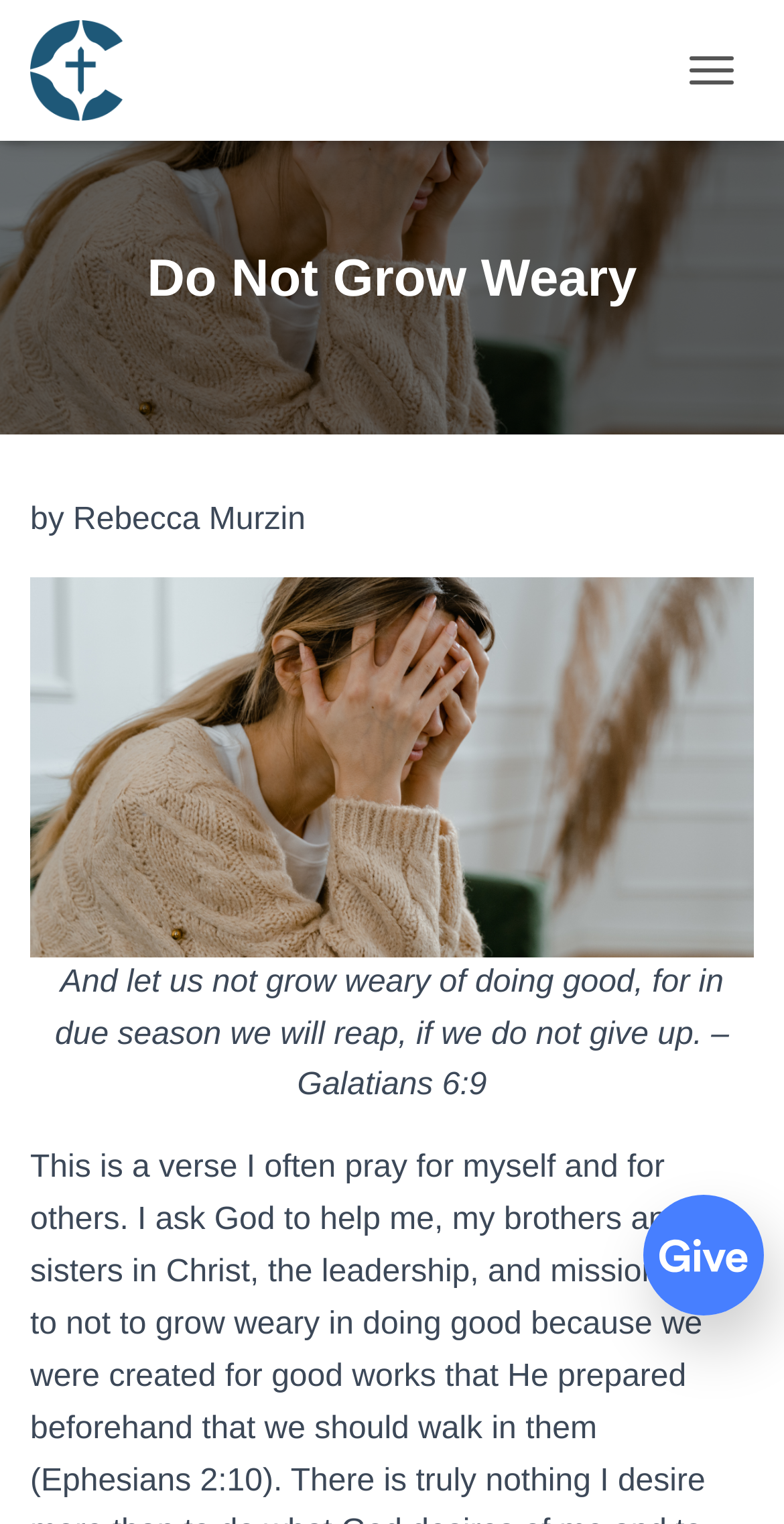What is the purpose of the button at the top right corner?
Carefully examine the image and provide a detailed answer to the question.

The button at the top right corner has the text 'TOGGLE NAVIGATION', which suggests that its purpose is to toggle or switch the navigation menu on or off.